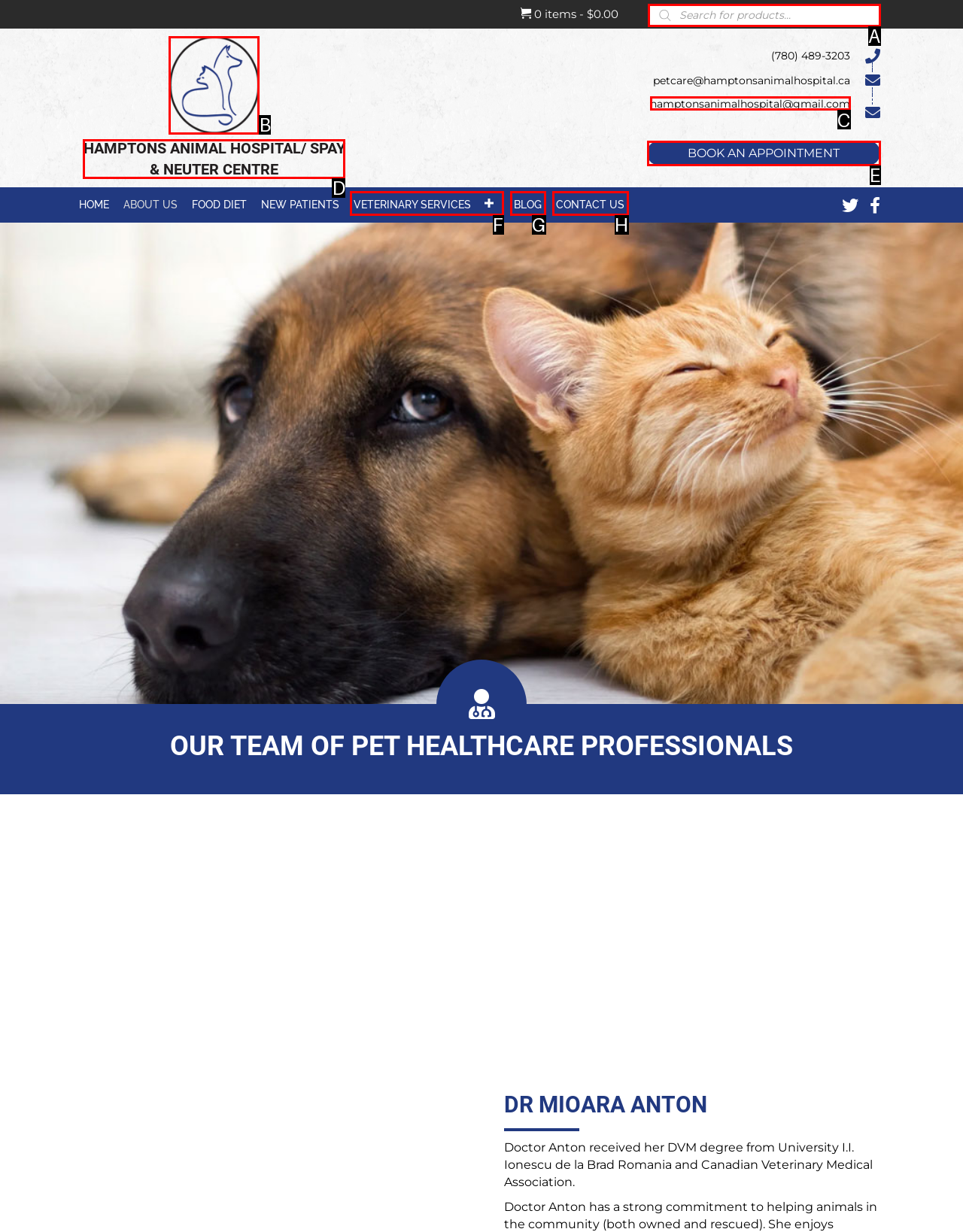Determine which option fits the element description: book an appointment
Answer with the option’s letter directly.

E